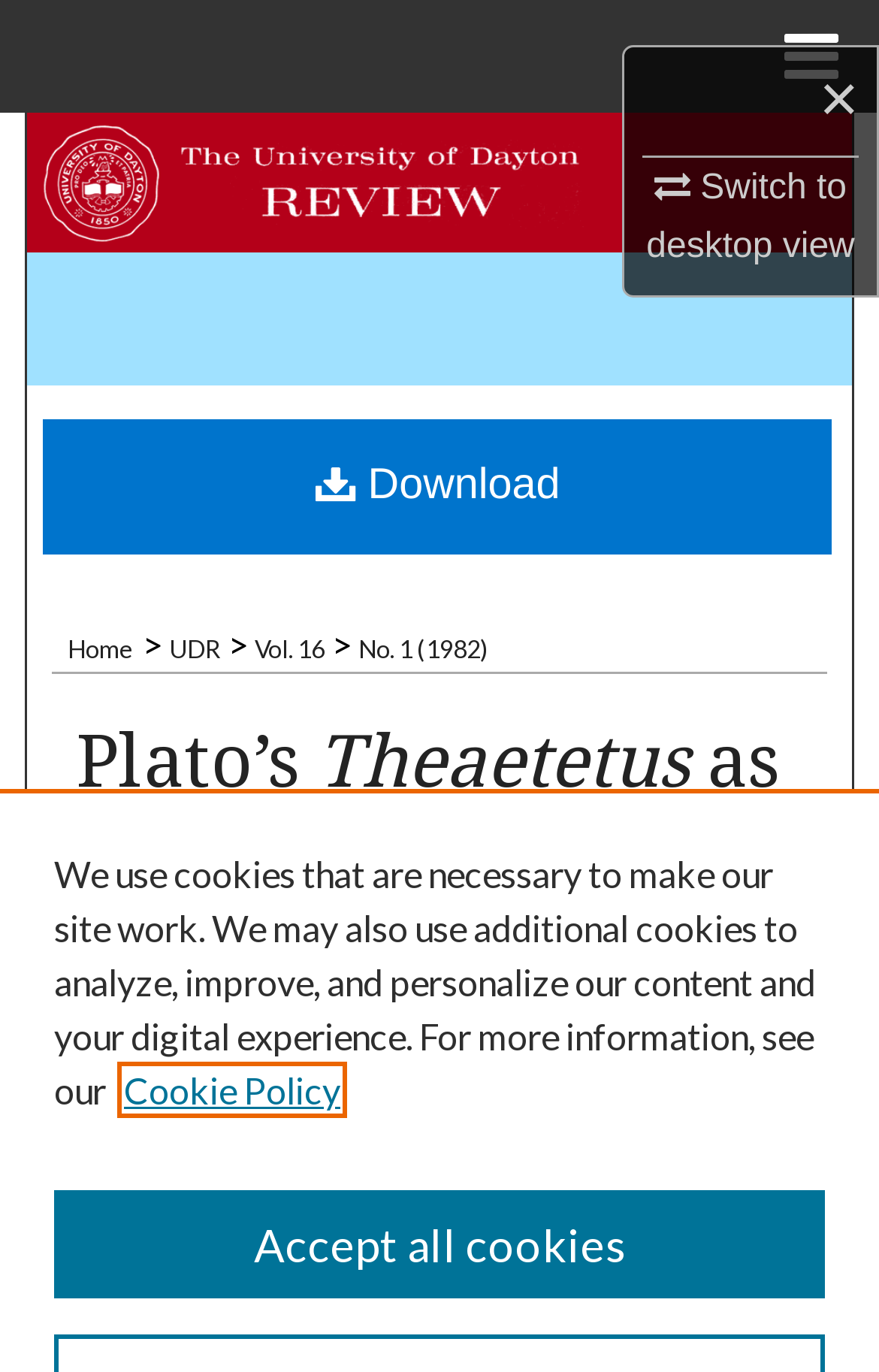Determine the main heading of the webpage and generate its text.

Plato’s Theaetetus as Dialectic